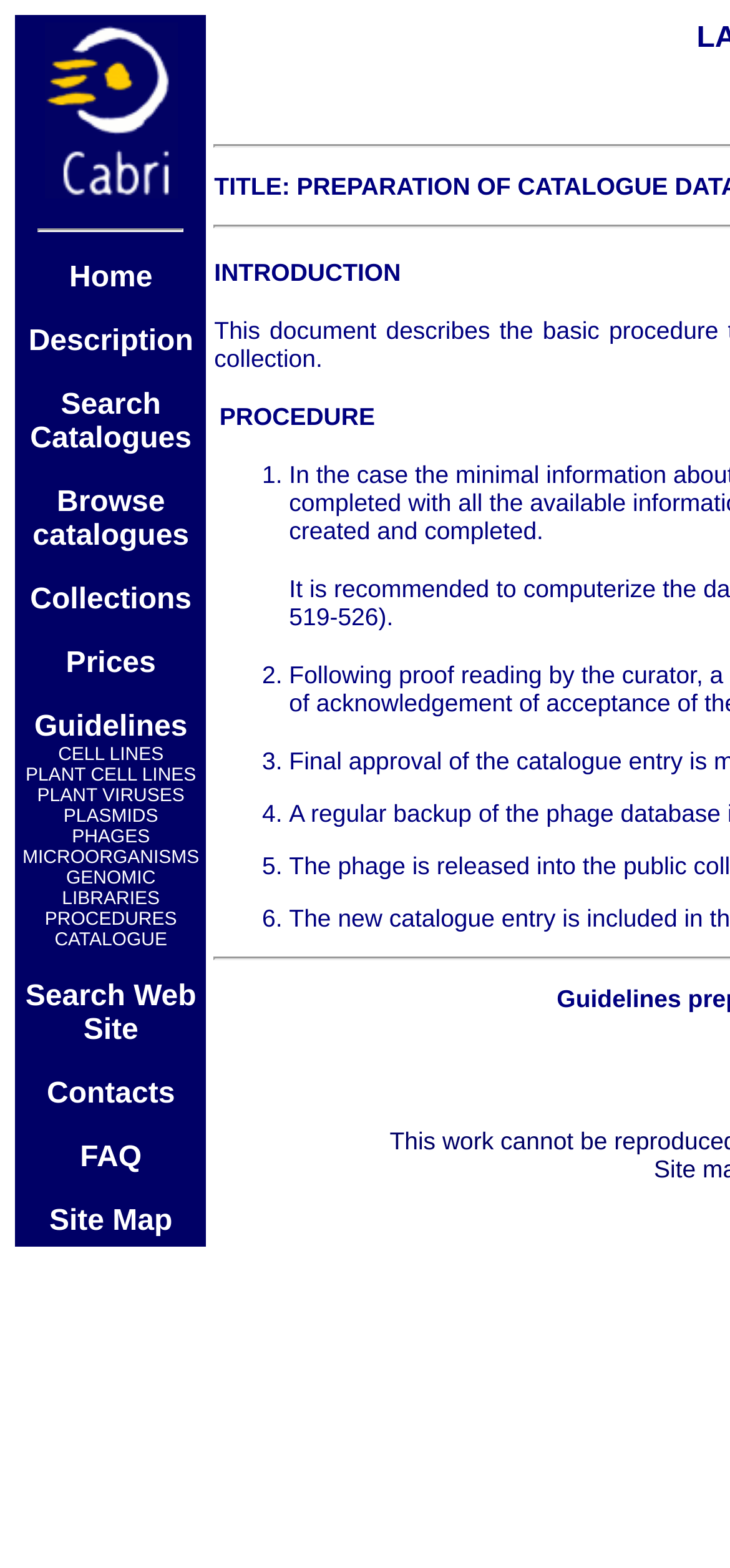Locate the bounding box coordinates of the area to click to fulfill this instruction: "Search for catalogues". The bounding box should be presented as four float numbers between 0 and 1, in the order [left, top, right, bottom].

[0.041, 0.248, 0.262, 0.29]